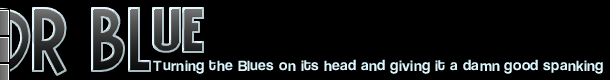Convey a detailed narrative of what is depicted in the image.

The image features bold text that reads "DR BLUE," accompanied by a tagline that proclaims, "Turning the Blues on its head and giving it a damn good spanking." The design reflects a dynamic and energetic aesthetic, aligning with the theme of transforming traditional blues music into a fresh, exhilarating experience. The visual elements suggest a modern approach to a classic genre, inviting the audience to engage with the music in a new and exciting way.